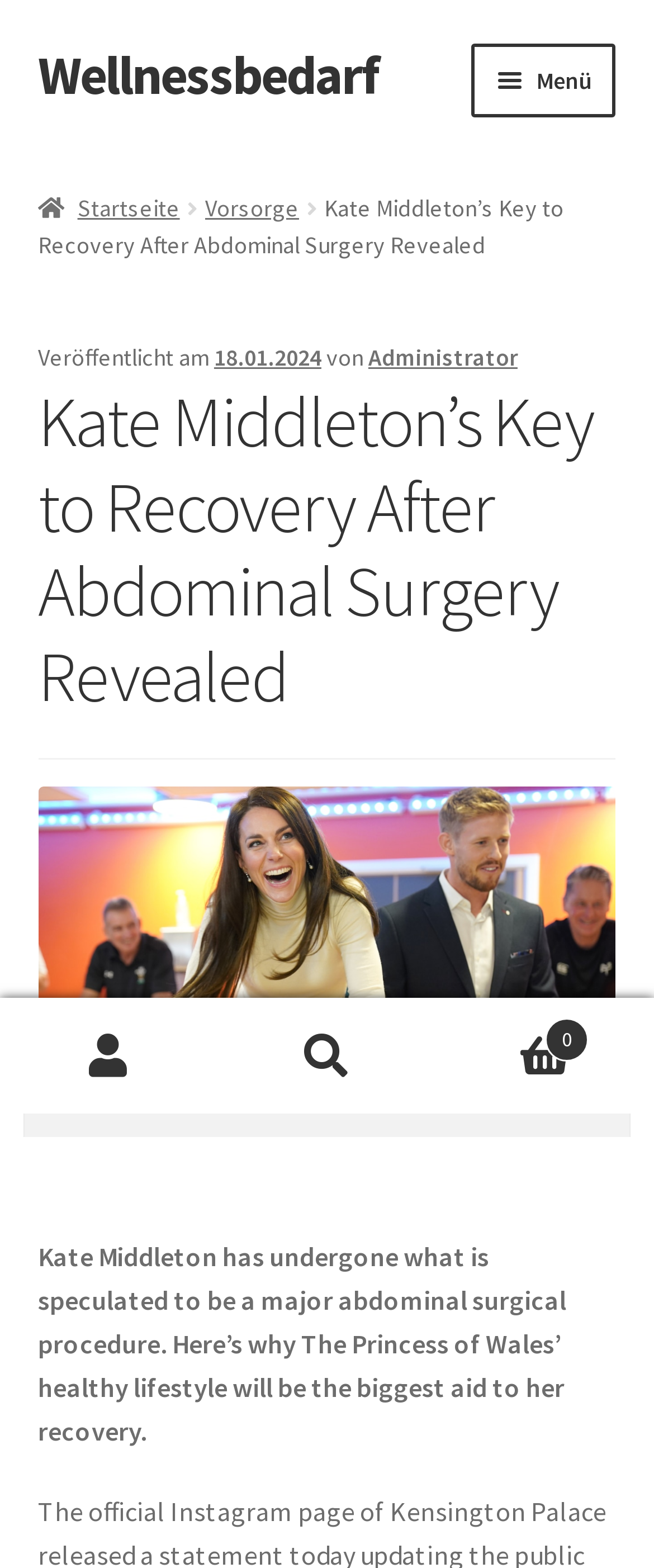What is the icon name of the search button?
Provide a short answer using one word or a brief phrase based on the image.

